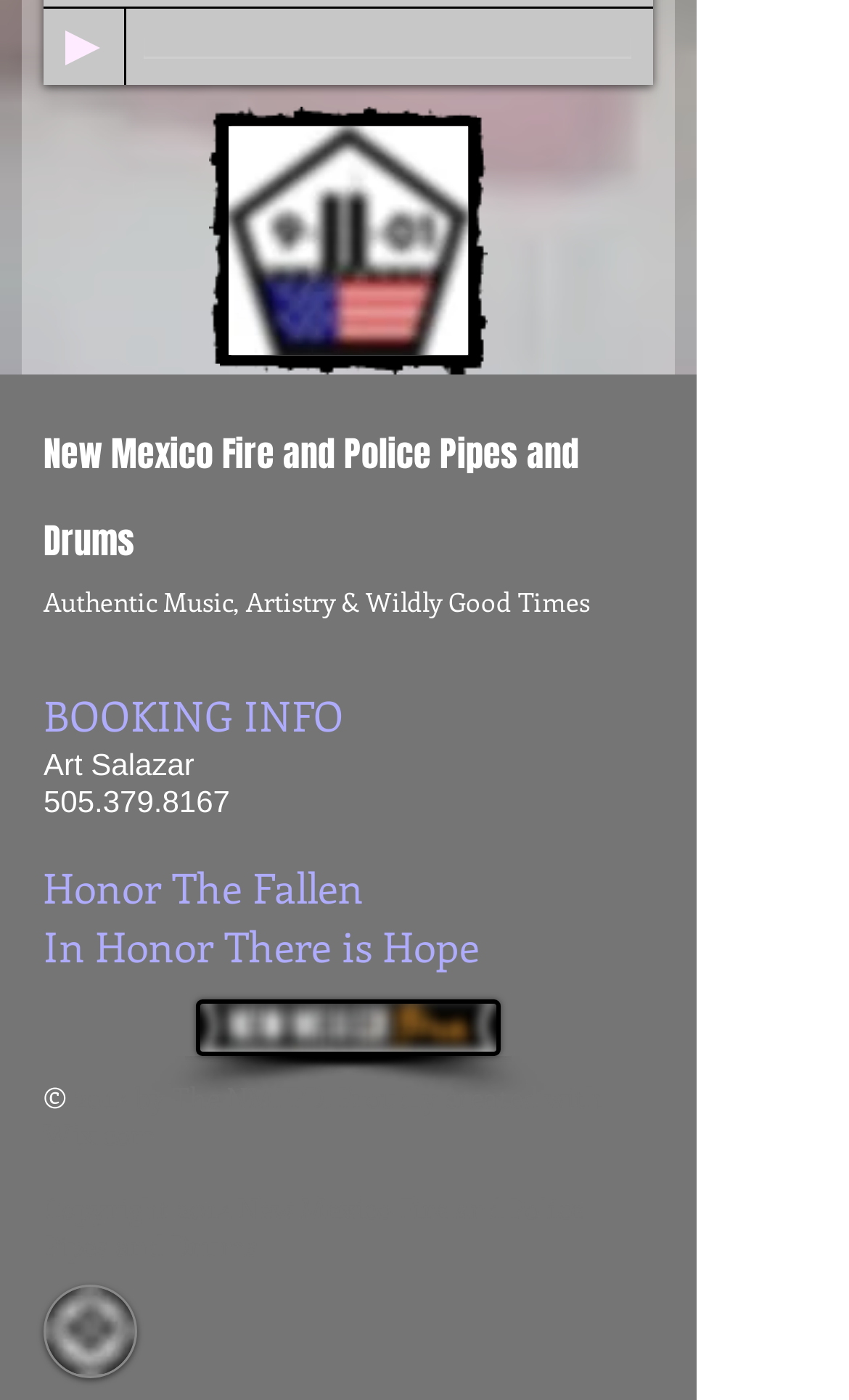Examine the screenshot and answer the question in as much detail as possible: What is the name of the website creator?

The name of the website creator can be found in the link element with the text 'Wix.com' which is located at the bottom of the webpage.